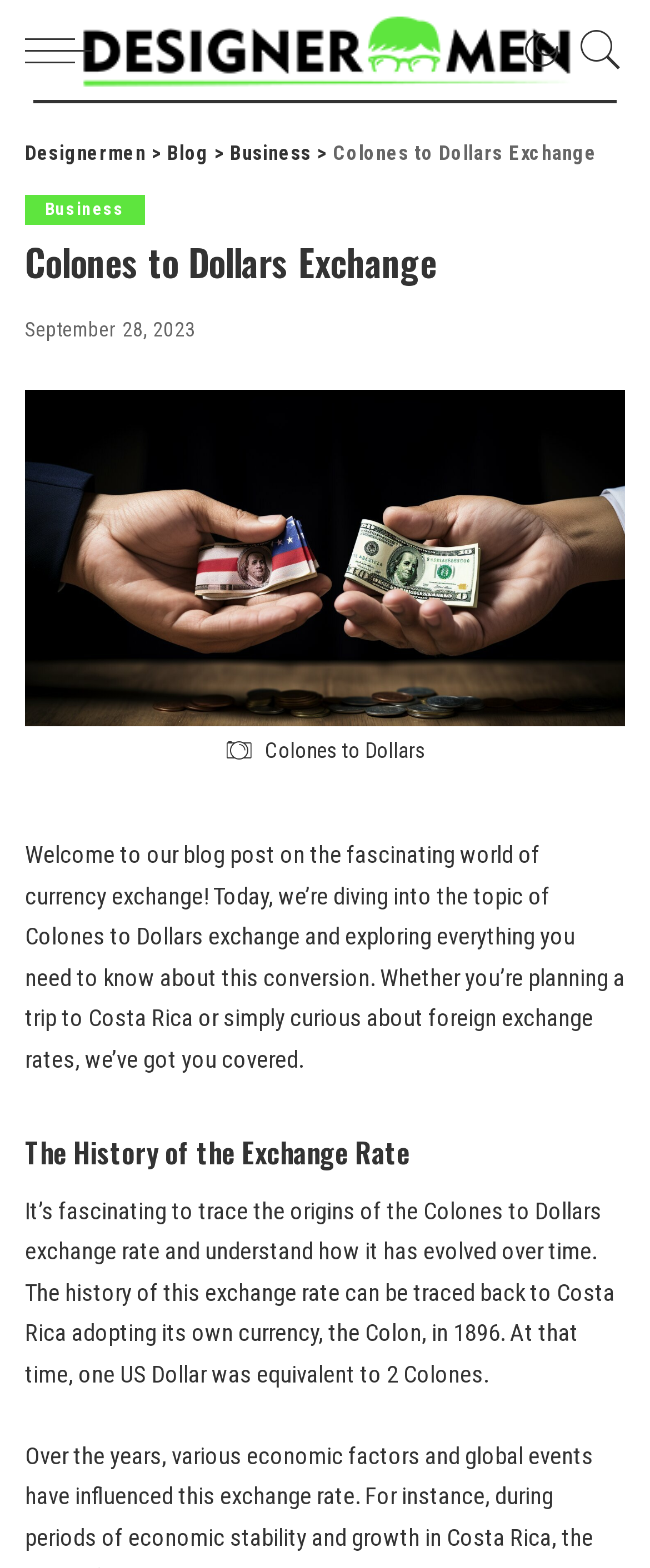Answer the question in a single word or phrase:
What is the topic of this blog post?

Colones to Dollars exchange